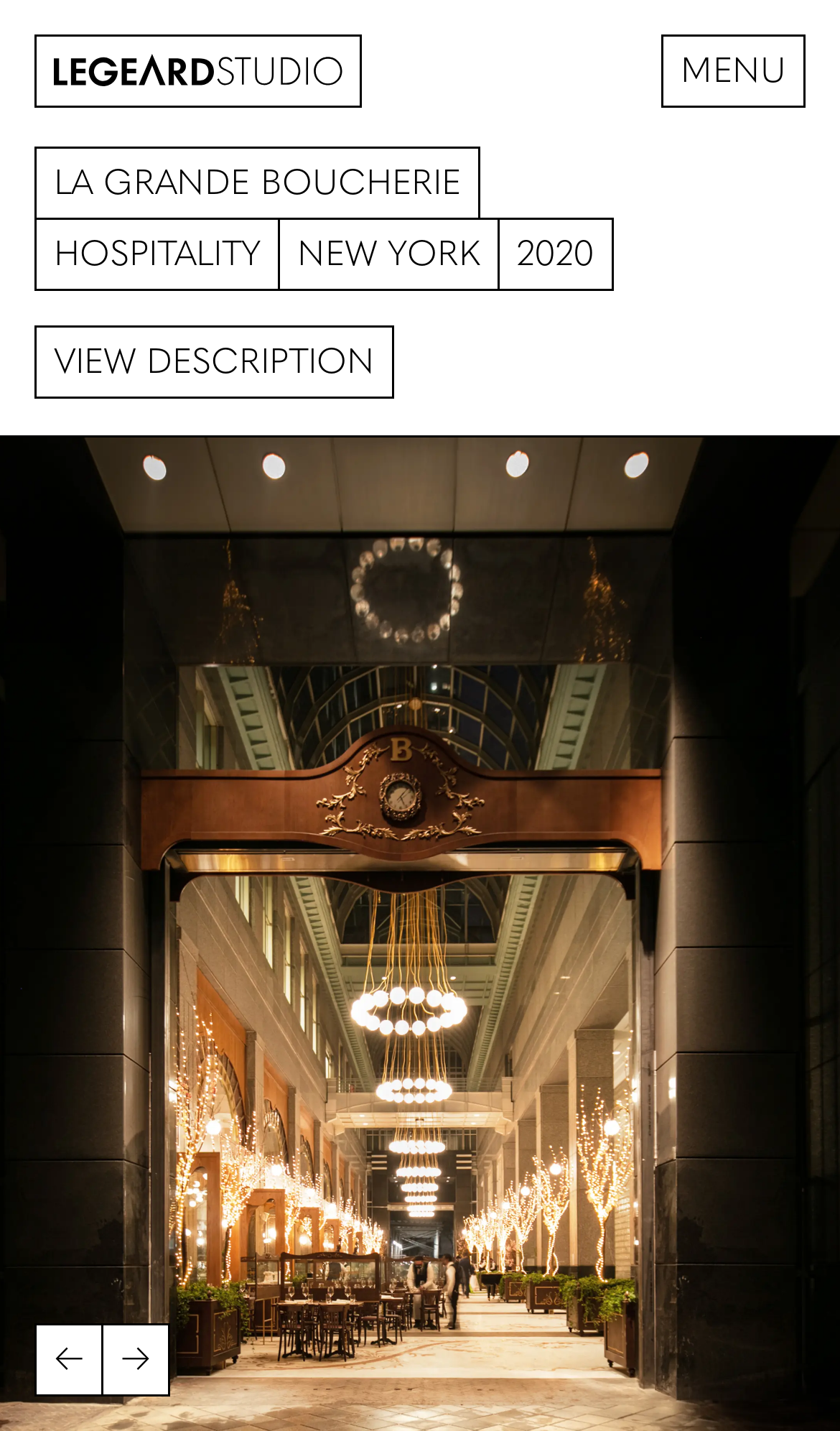Provide a one-word or one-phrase answer to the question:
How many navigation buttons are there at the bottom of the page?

2